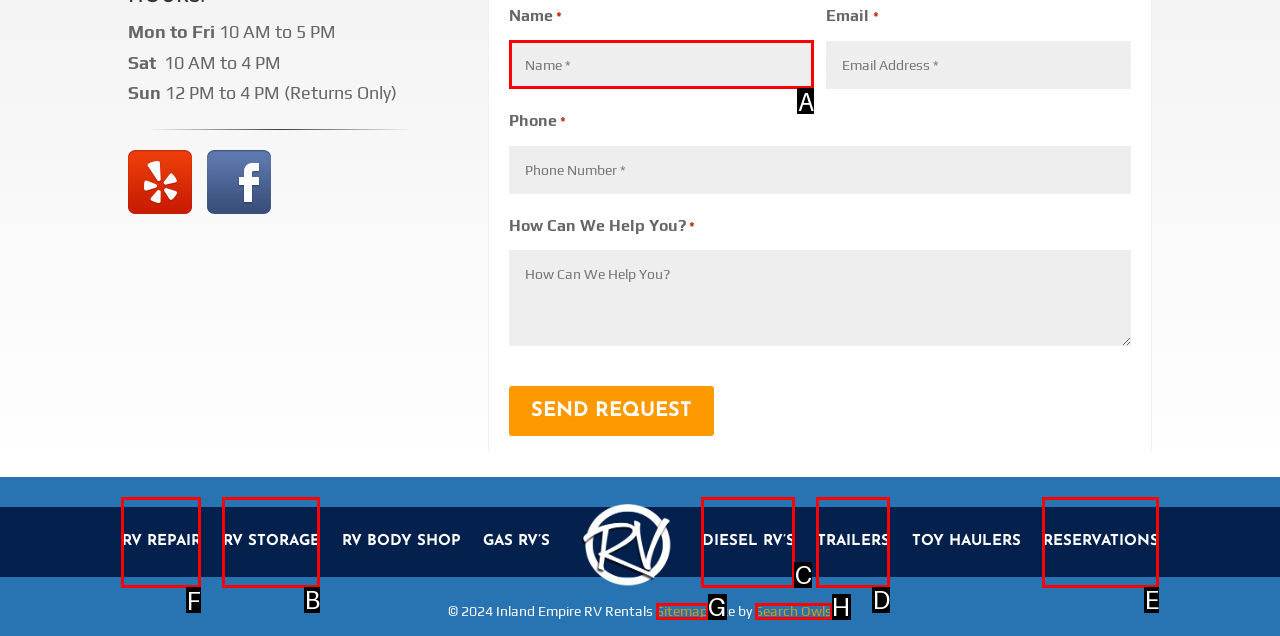Identify which HTML element should be clicked to fulfill this instruction: contact us Reply with the correct option's letter.

None